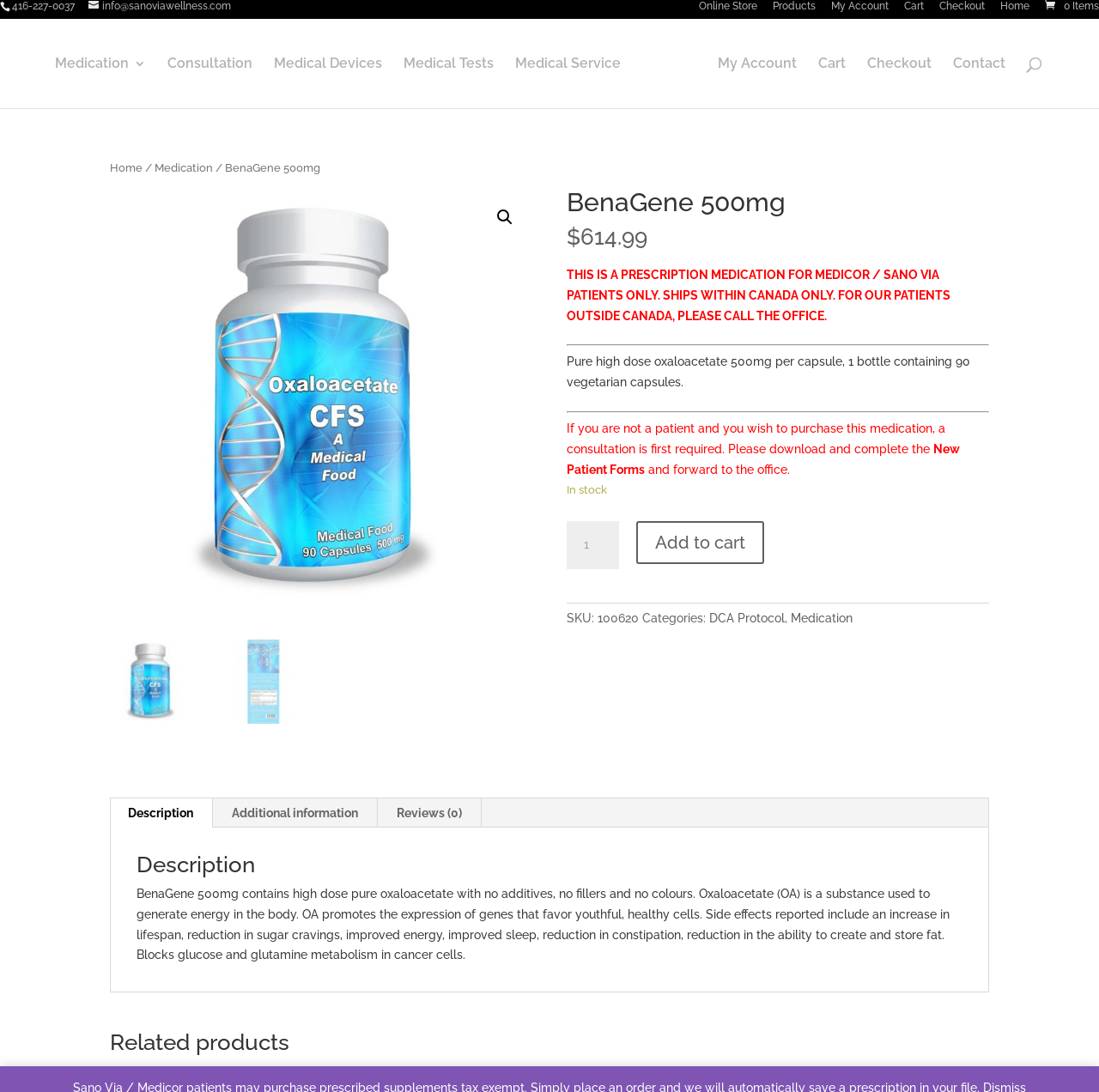What is the price of BenaGene 500mg?
Based on the screenshot, respond with a single word or phrase.

$614.99